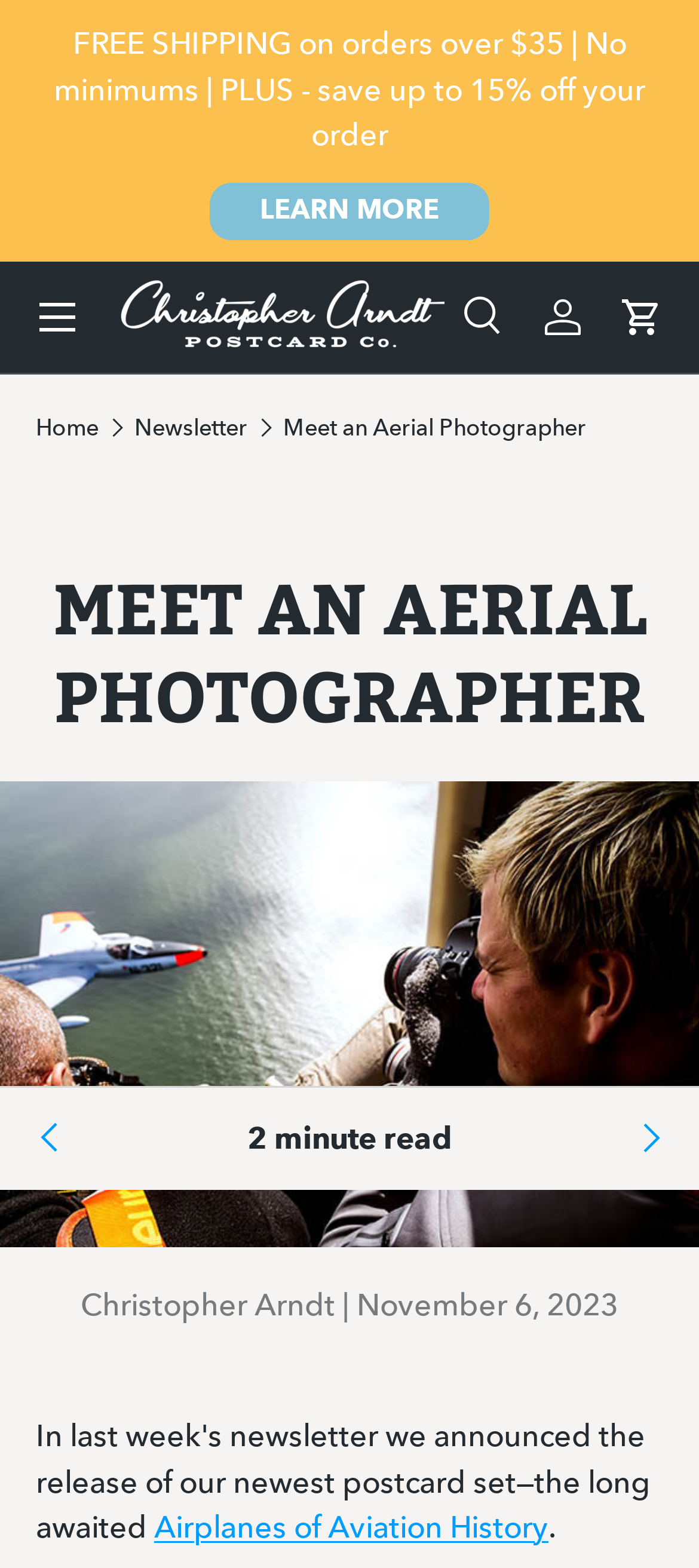What is the minimum order value for free shipping?
From the screenshot, supply a one-word or short-phrase answer.

$35